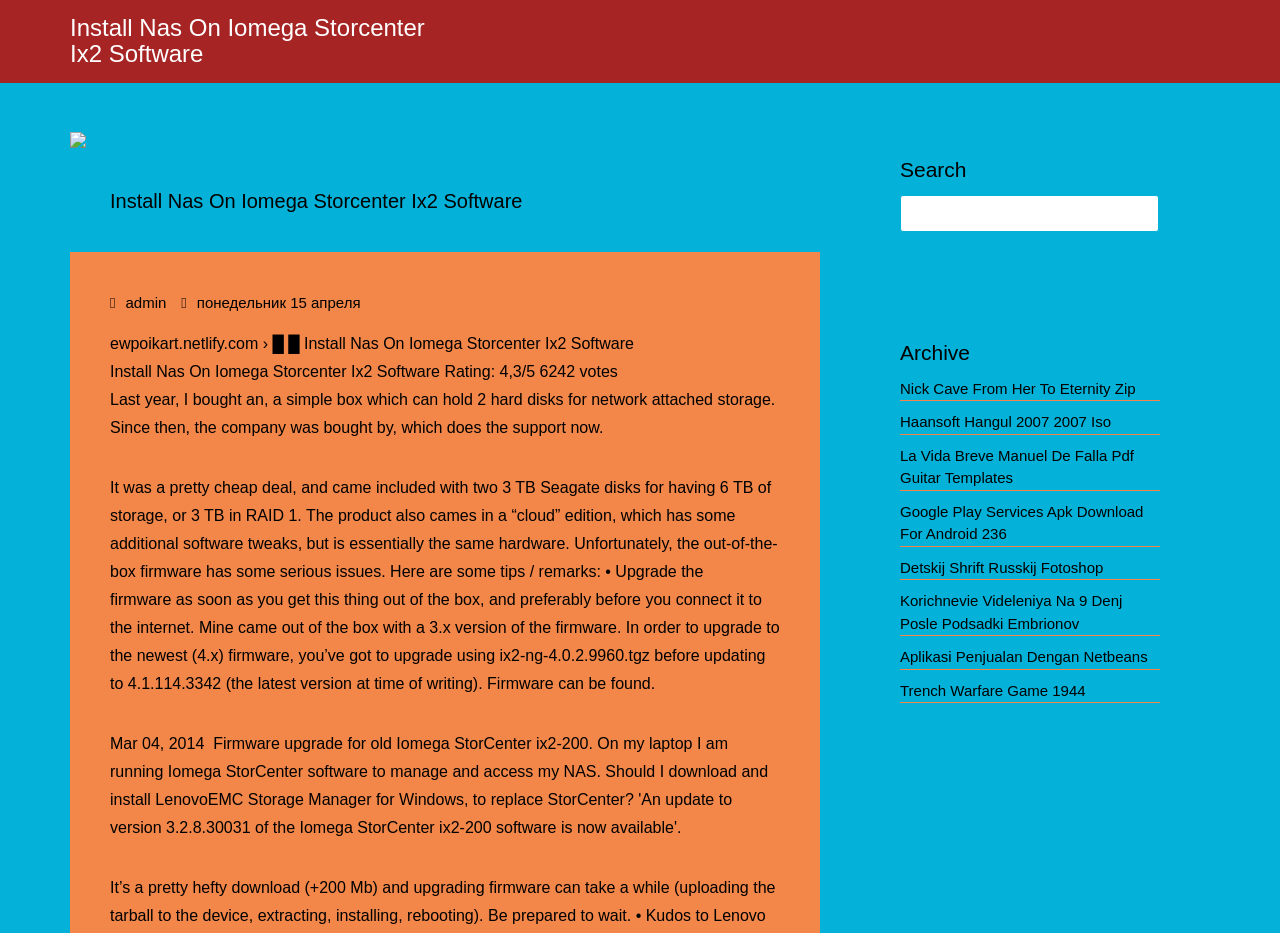Please determine the heading text of this webpage.

Install Nas On Iomega Storcenter Ix2 Software